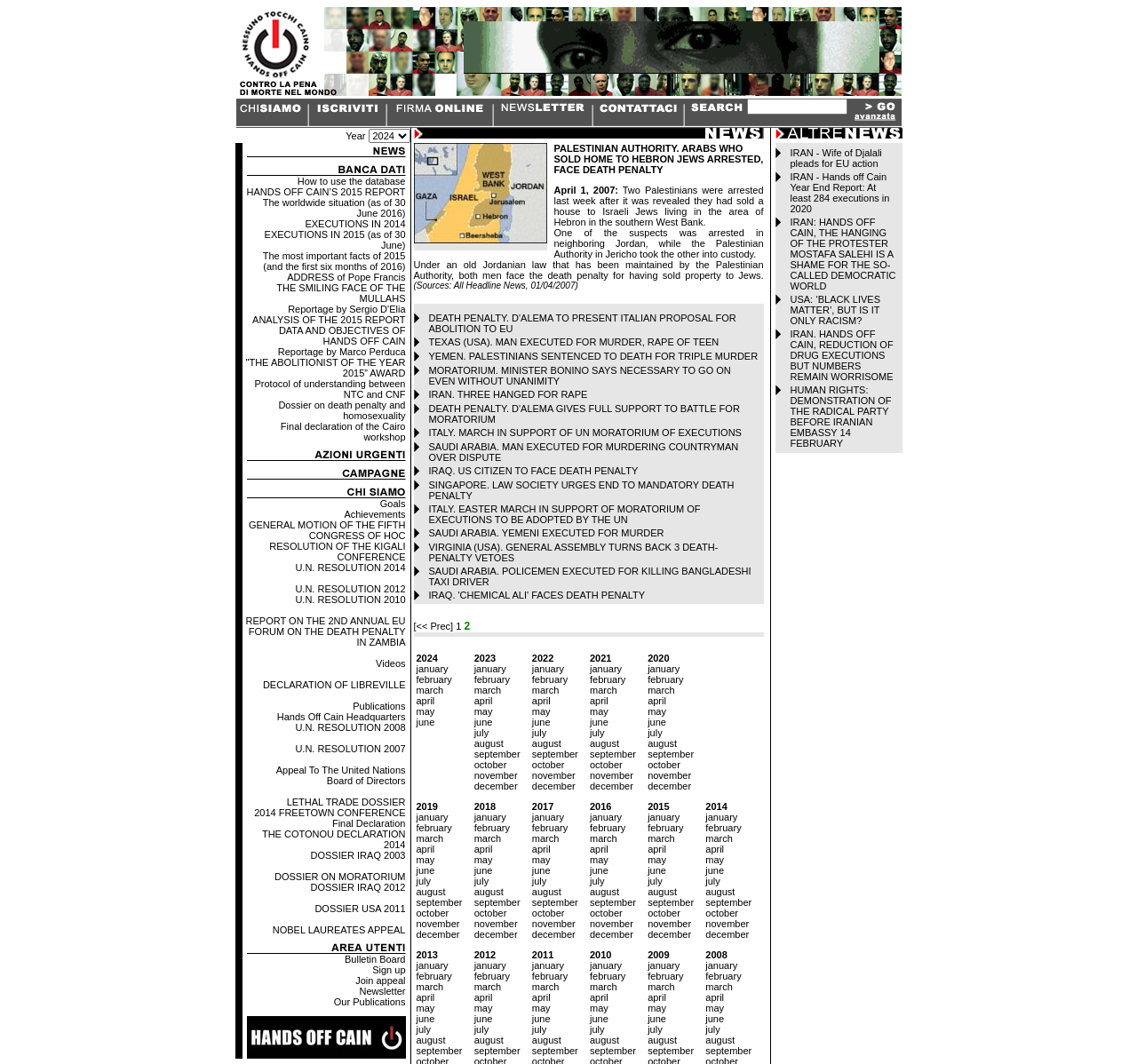Can you look at the image and give a comprehensive answer to the question:
How many images are in the first table row?

I counted the number of image elements in the first table row, which are [81] image, [61] image, and [62] image, so the answer is 3.